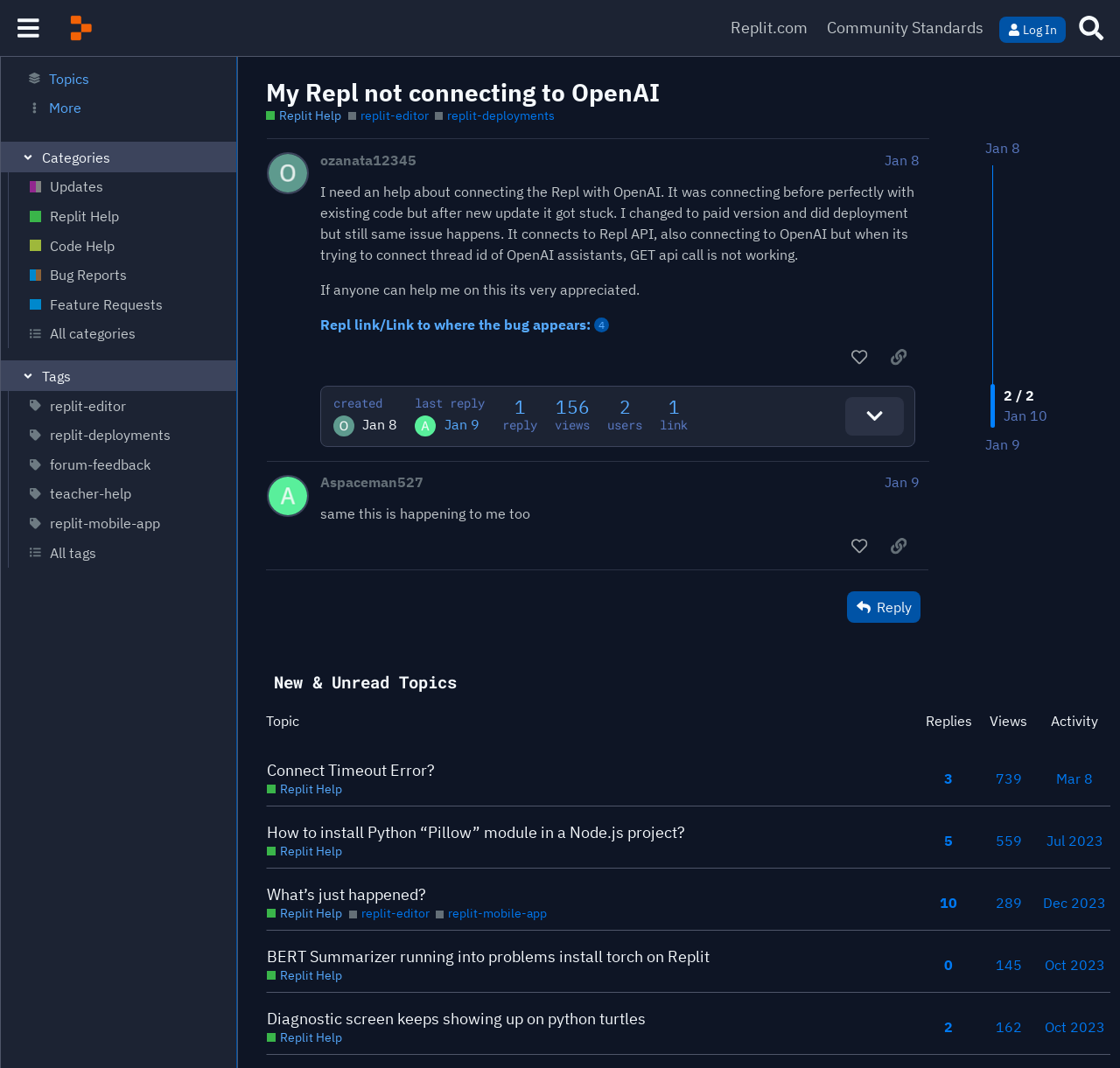Specify the bounding box coordinates of the element's region that should be clicked to achieve the following instruction: "view May 2023". The bounding box coordinates consist of four float numbers between 0 and 1, in the format [left, top, right, bottom].

None